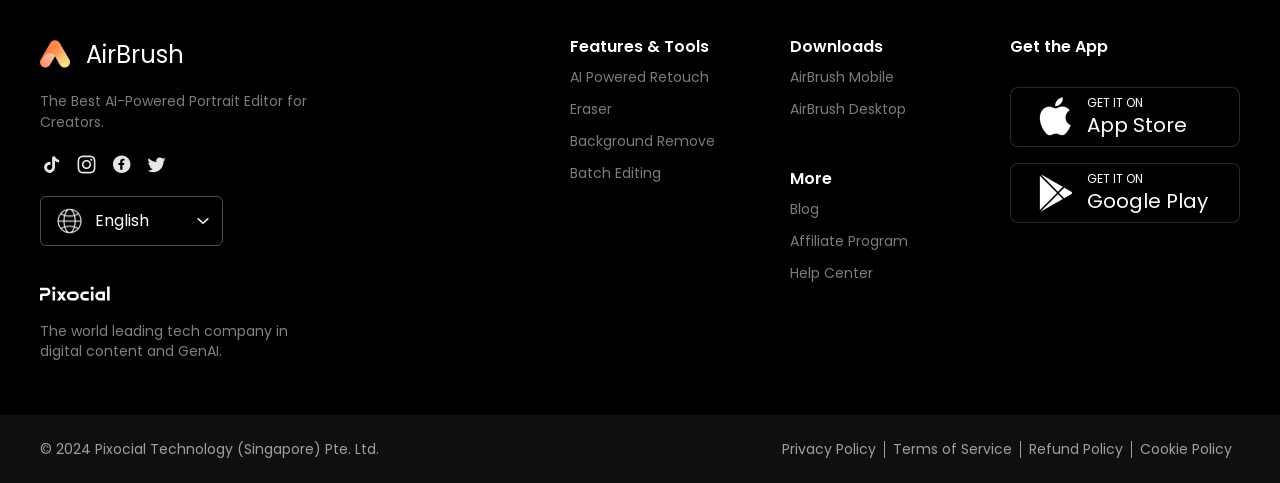Please pinpoint the bounding box coordinates for the region I should click to adhere to this instruction: "Learn about AI Powered Retouch".

[0.445, 0.139, 0.554, 0.18]